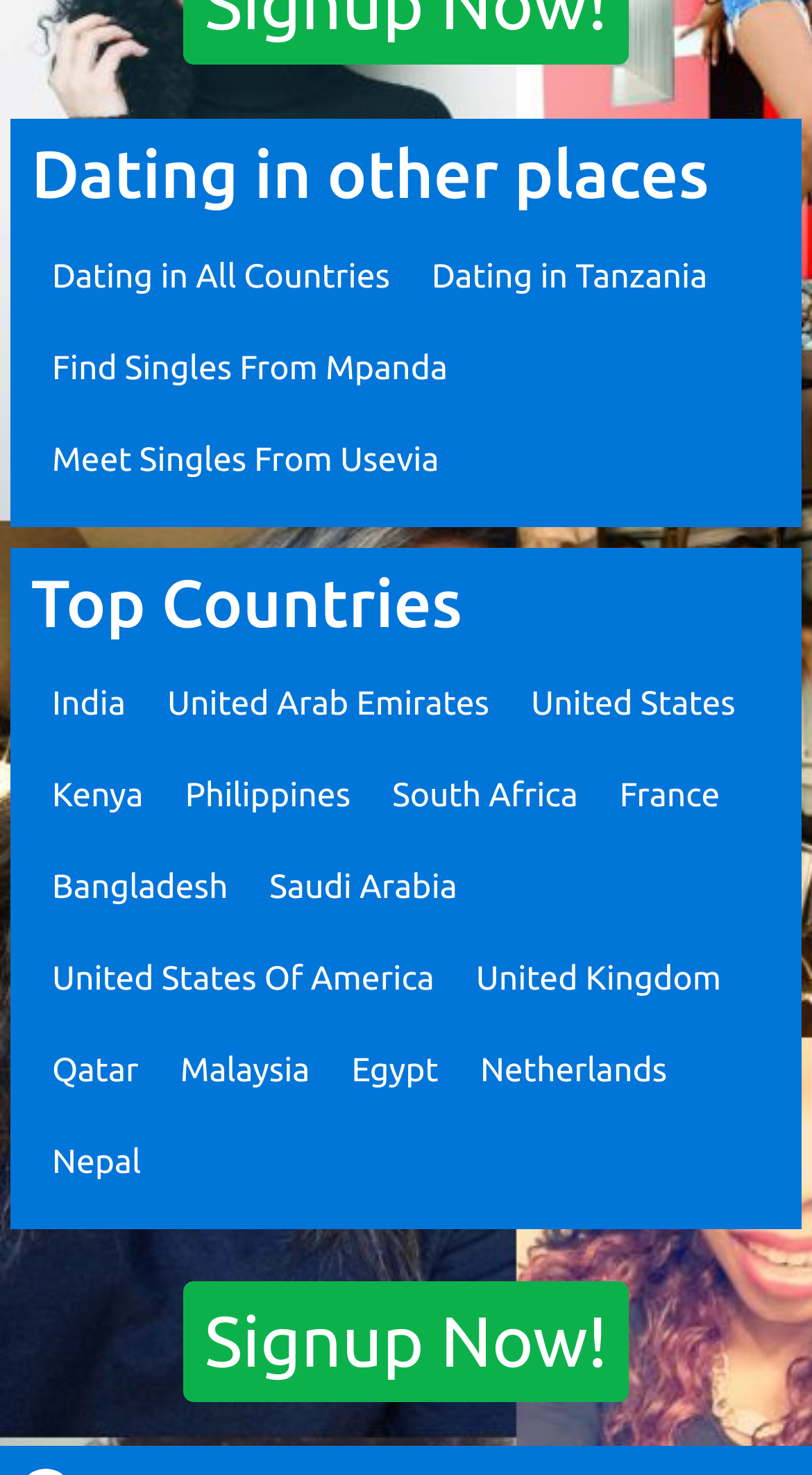Please find the bounding box coordinates of the element that needs to be clicked to perform the following instruction: "Find singles from Mpanda". The bounding box coordinates should be four float numbers between 0 and 1, represented as [left, top, right, bottom].

[0.064, 0.237, 0.551, 0.262]